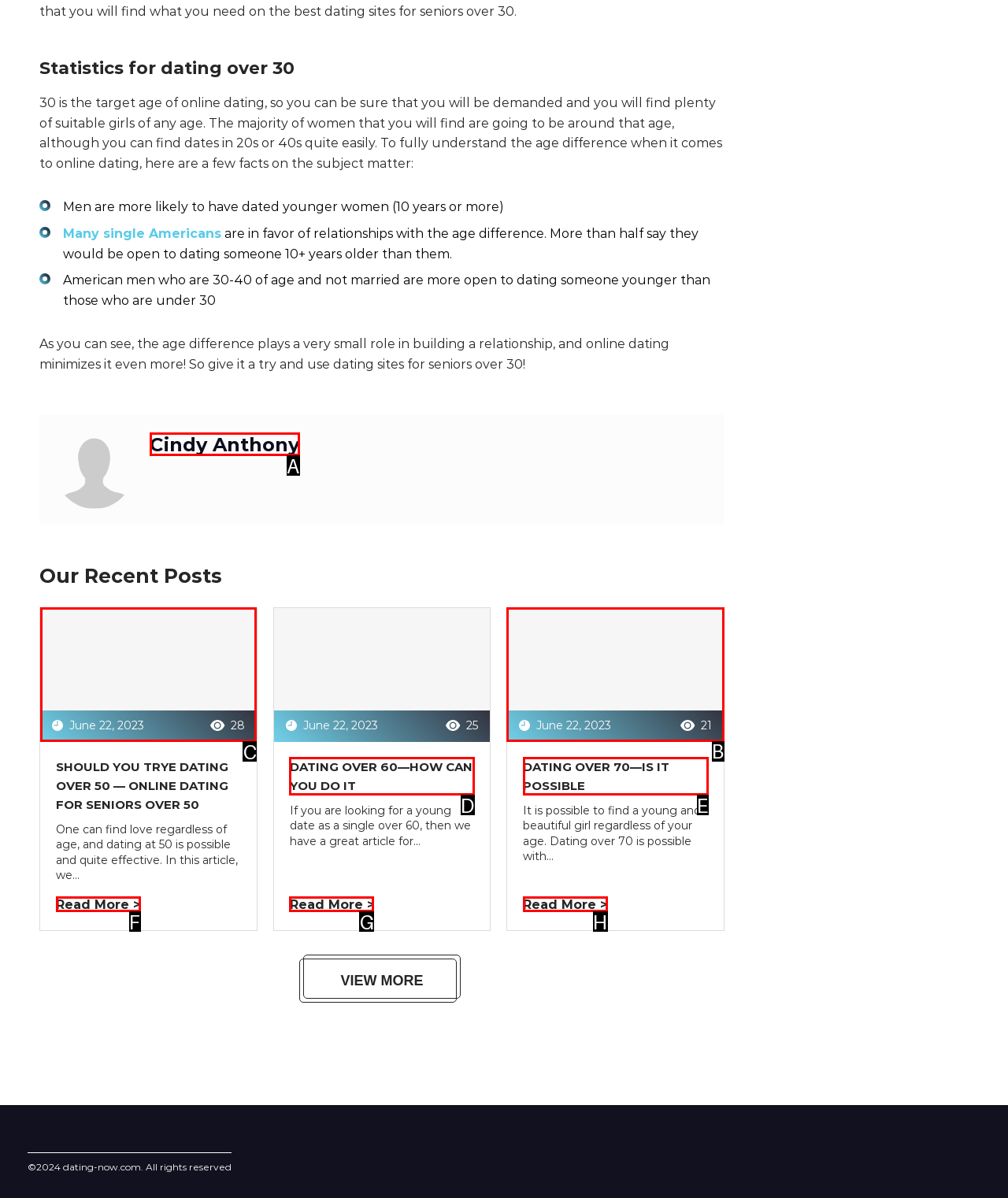Determine the correct UI element to click for this instruction: Check the post by David Mach. Respond with the letter of the chosen element.

None